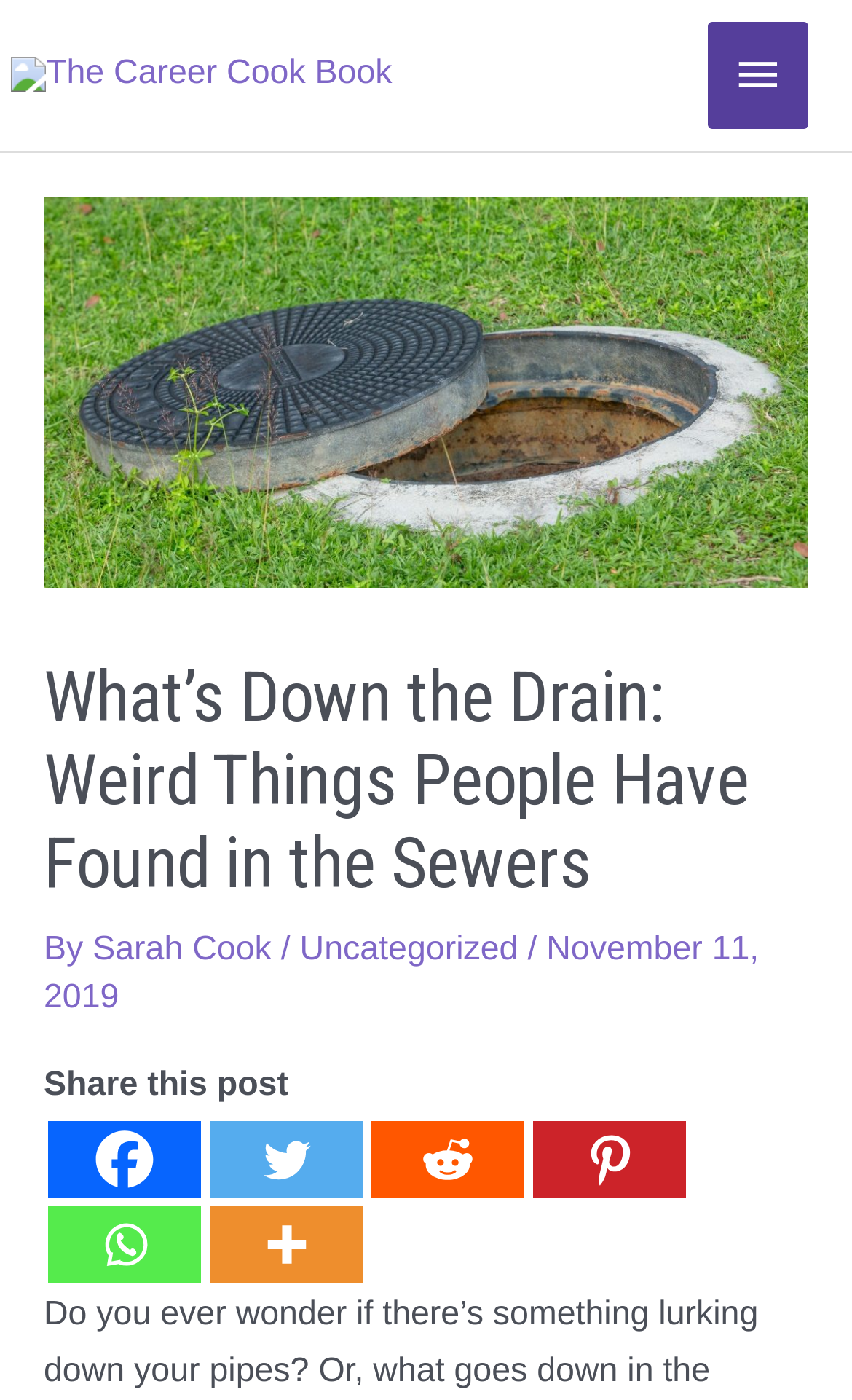What is the category of the article?
Answer the question with just one word or phrase using the image.

Uncategorized